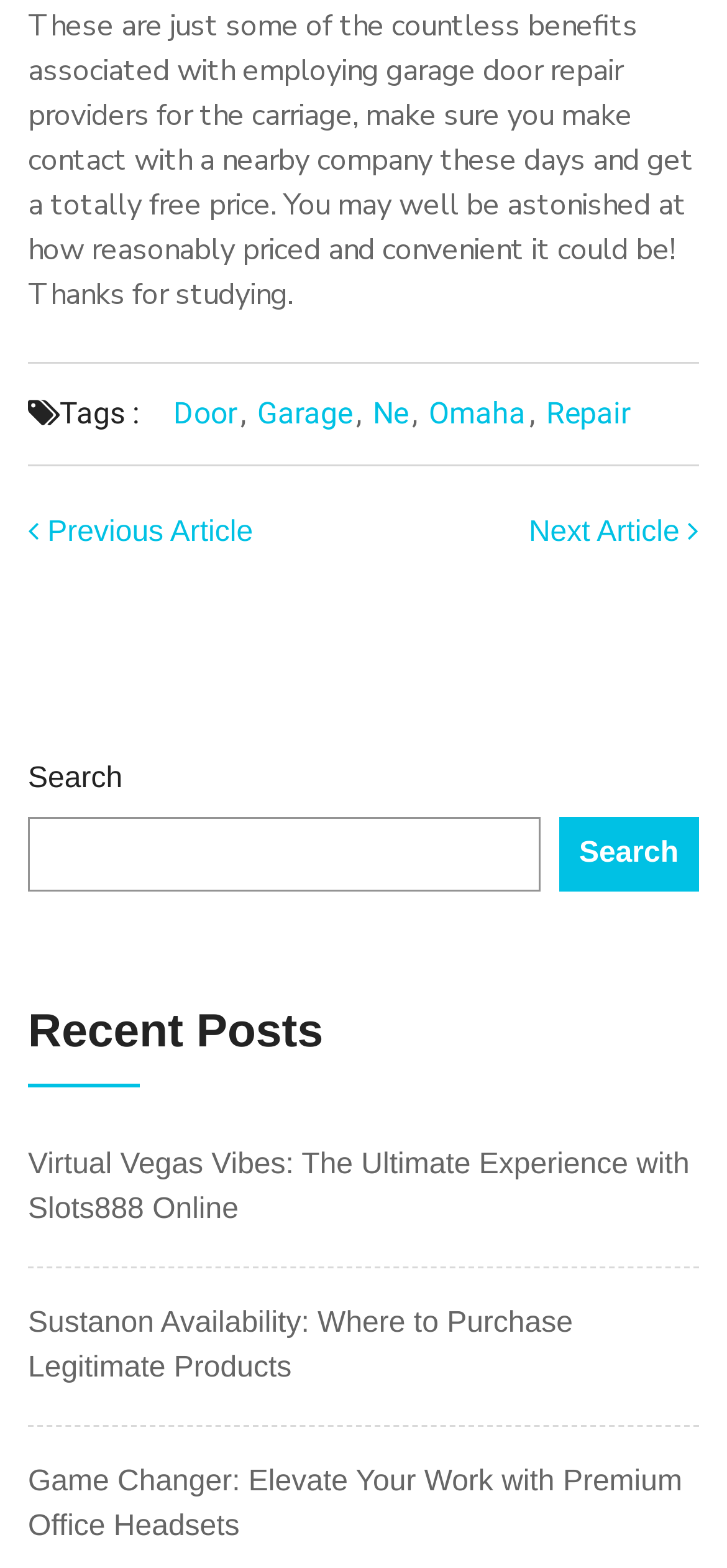Please locate the bounding box coordinates of the element that should be clicked to achieve the given instruction: "Read the previous article".

[0.038, 0.329, 0.348, 0.349]